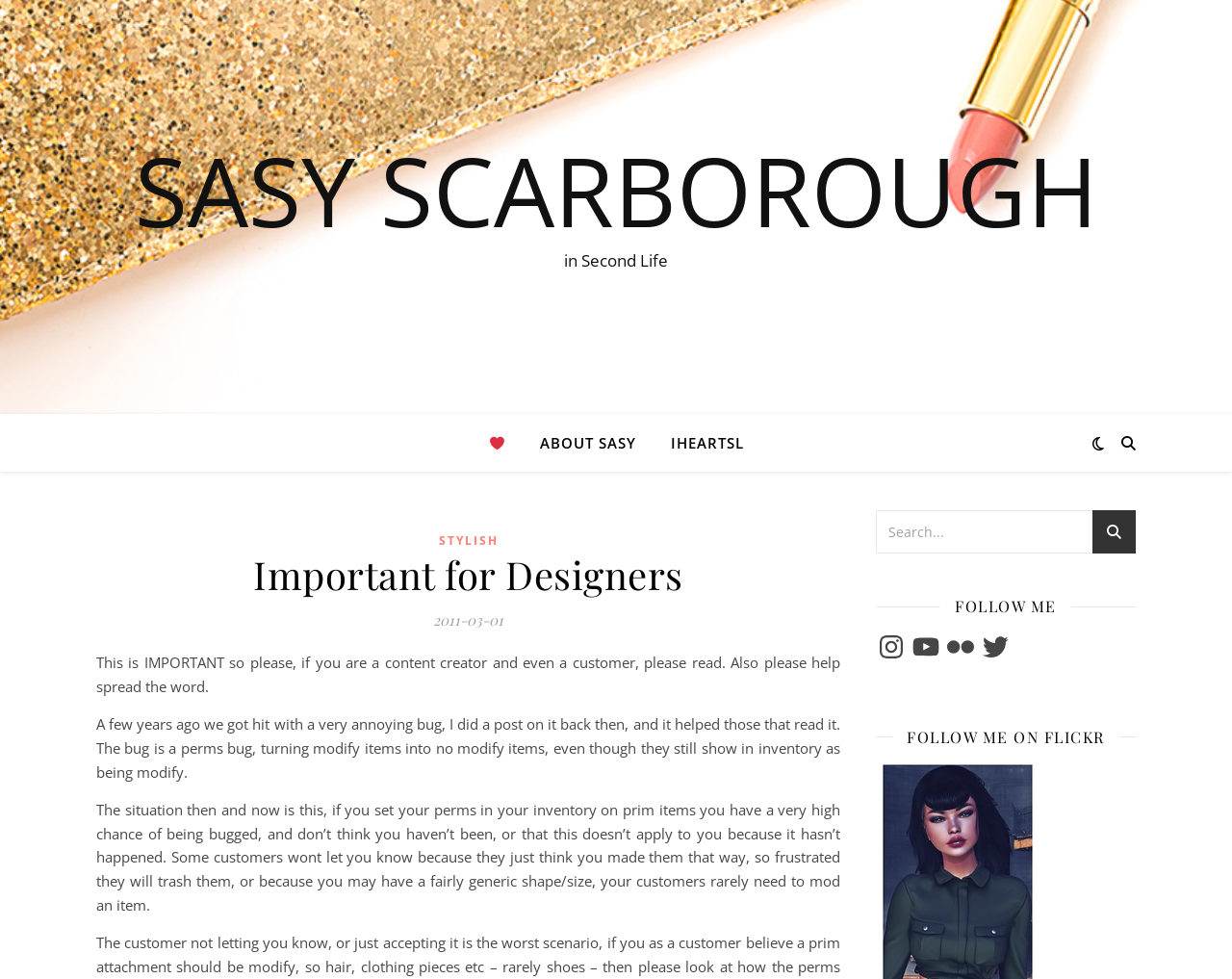Please locate and generate the primary heading on this webpage.

Important for Designers